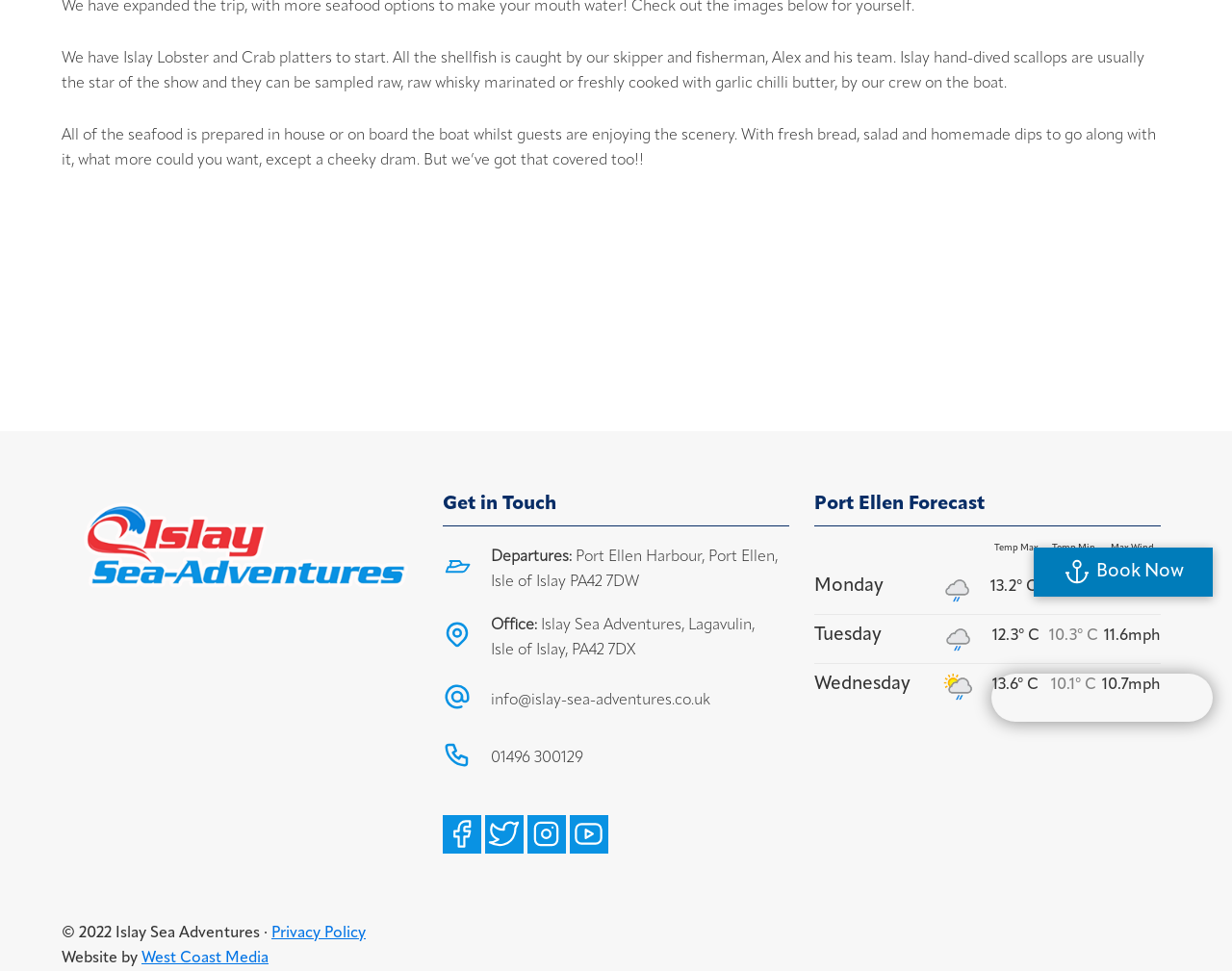Given the description title="Islay Sea Adventures on Youtube!", predict the bounding box coordinates of the UI element. Ensure the coordinates are in the format (top-left x, top-left y, bottom-right x, bottom-right y) and all values are between 0 and 1.

[0.462, 0.839, 0.494, 0.879]